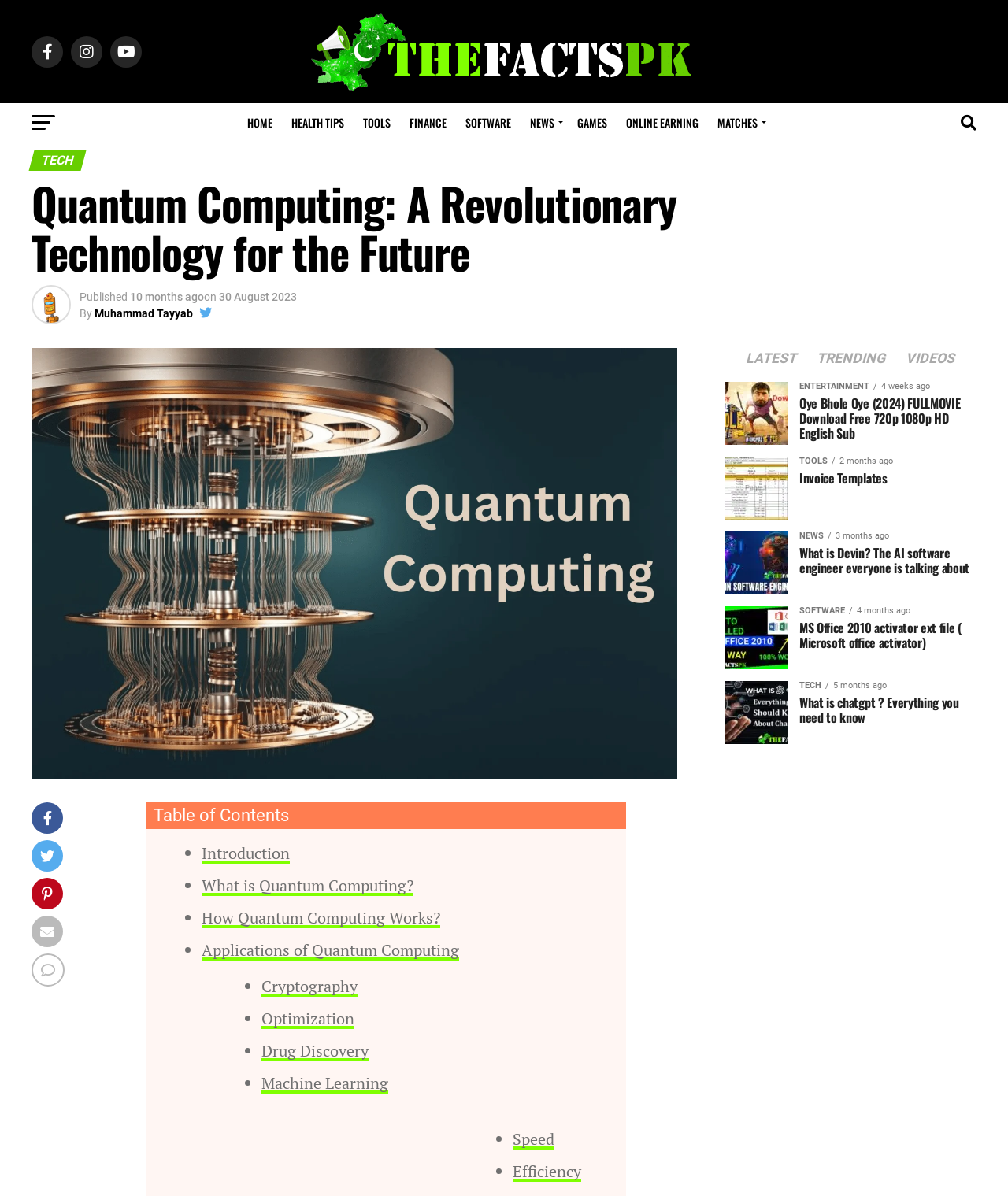Determine the bounding box coordinates of the clickable region to carry out the instruction: "Click on the link to learn about Cryptography".

[0.259, 0.816, 0.355, 0.833]